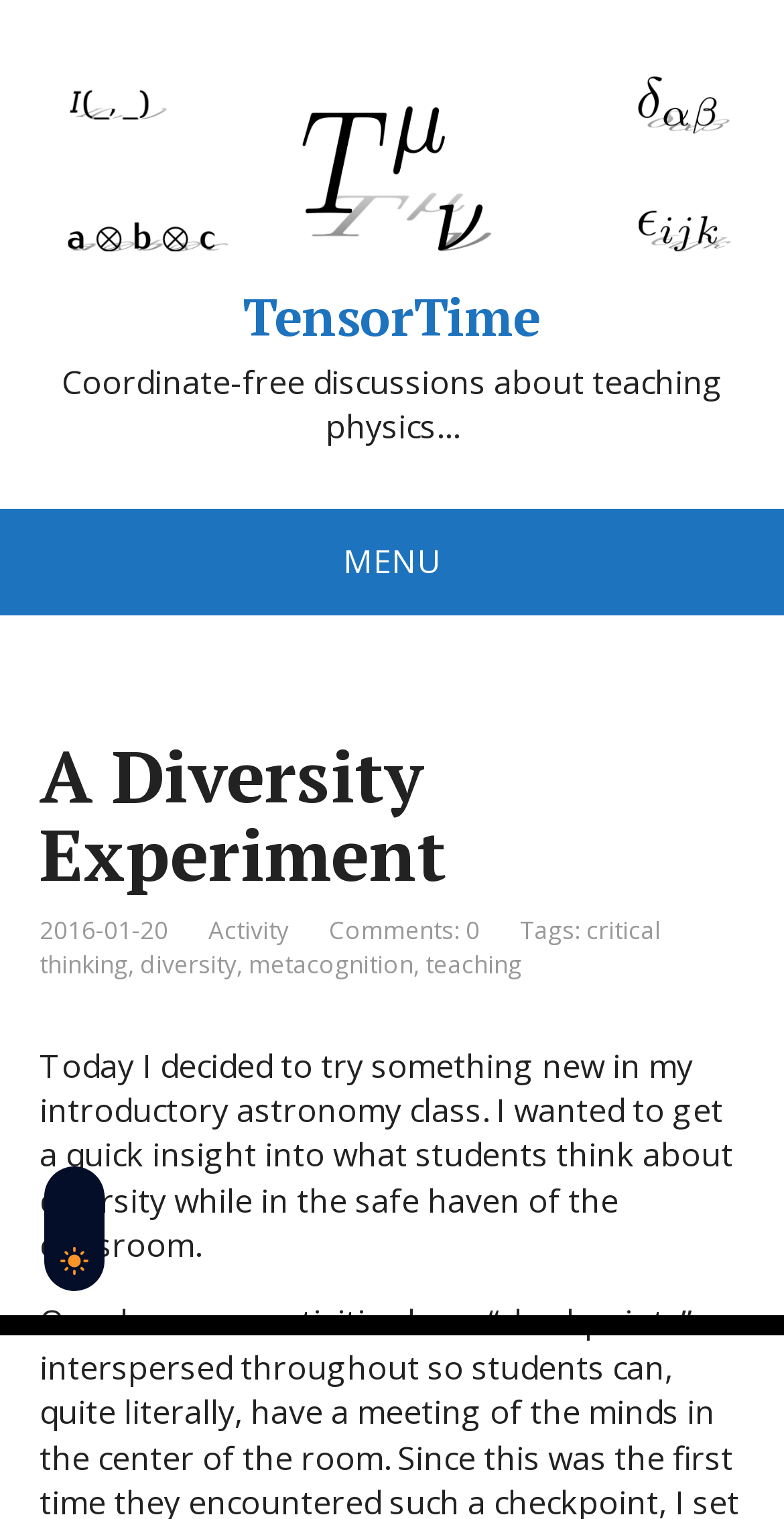What is the date of the article?
Carefully examine the image and provide a detailed answer to the question.

The date of the article can be found in the middle of the webpage, where it says '2016-01-20' below the 'MENU' button.